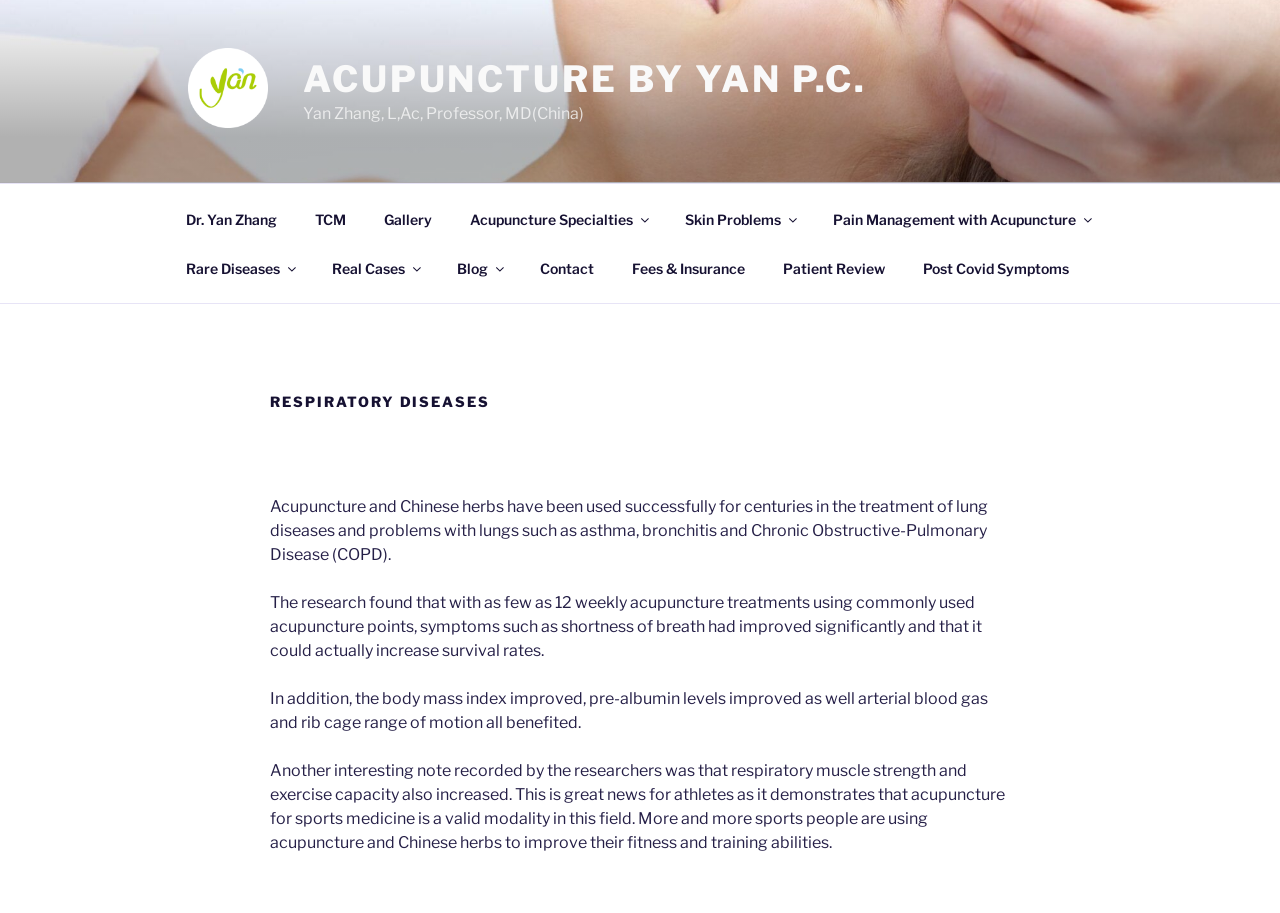Locate the bounding box of the UI element described in the following text: "parent_node: ACUPUNCTURE BY YAN P.C.".

[0.147, 0.053, 0.234, 0.148]